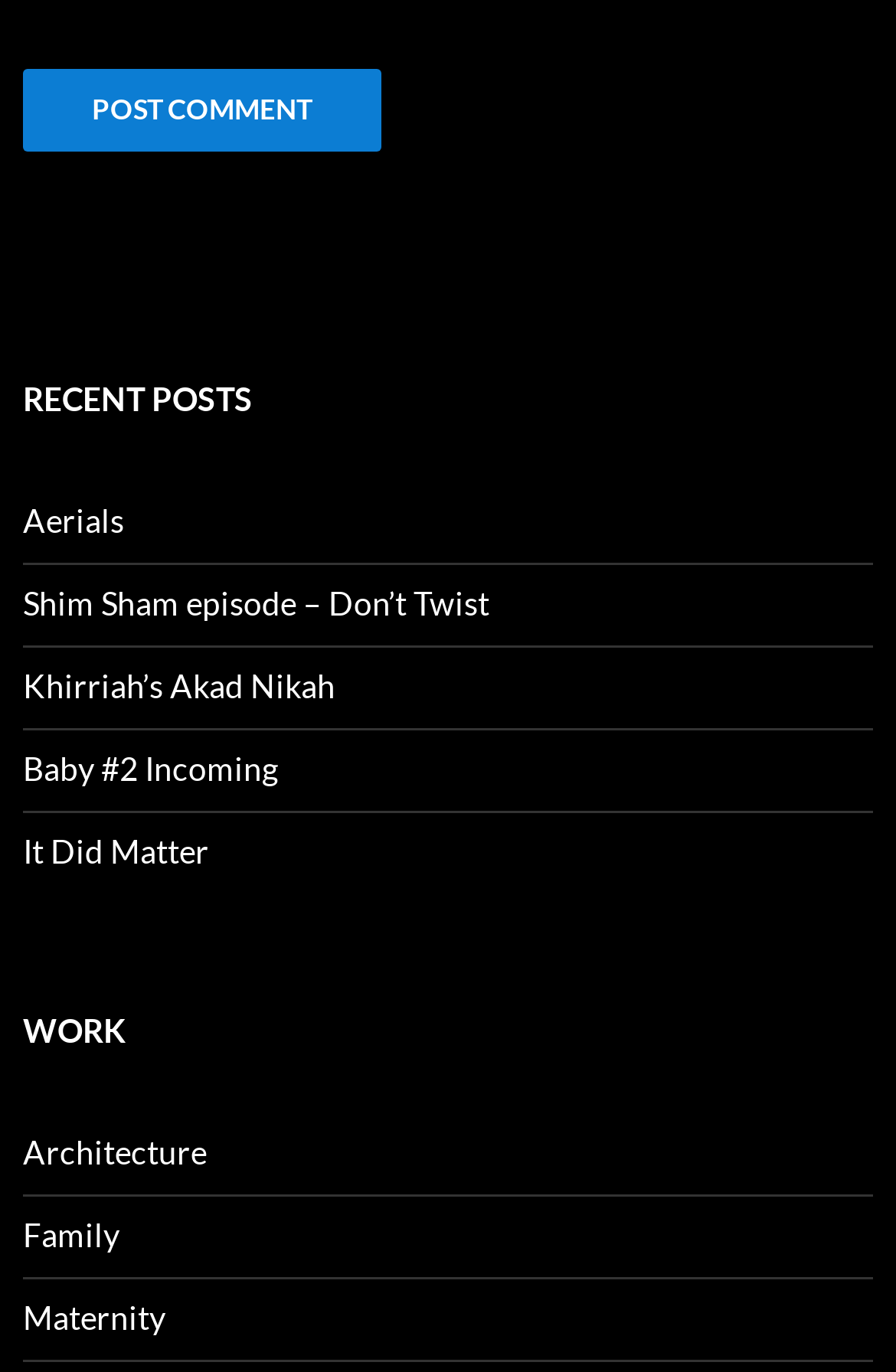Determine the bounding box coordinates of the clickable element to achieve the following action: 'check out Family photography'. Provide the coordinates as four float values between 0 and 1, formatted as [left, top, right, bottom].

[0.026, 0.886, 0.133, 0.914]